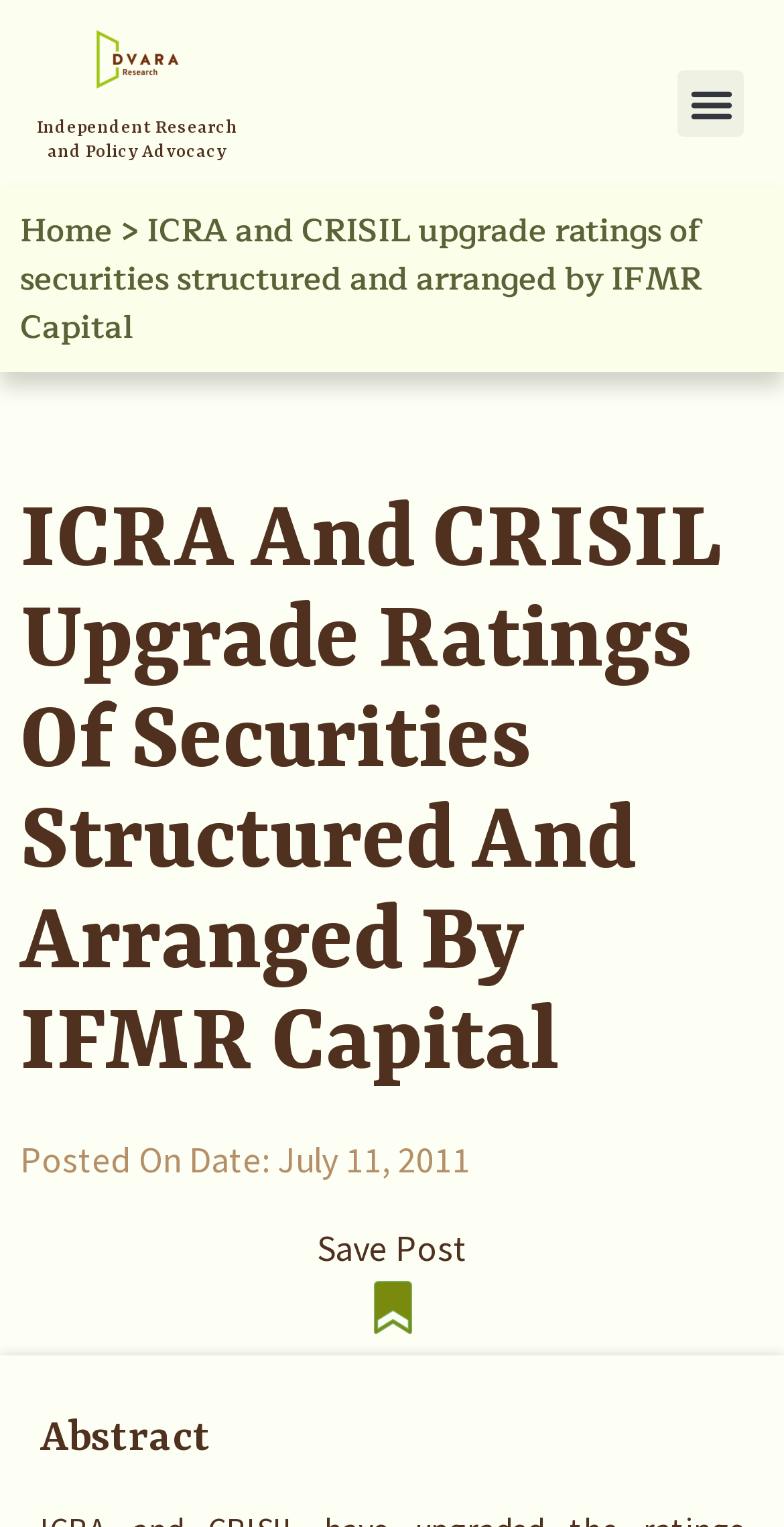Based on the image, provide a detailed and complete answer to the question: 
What is the date of the post?

I found the date of the post by looking at the 'Posted On Date:' label and the corresponding date 'July 11, 2011' next to it.